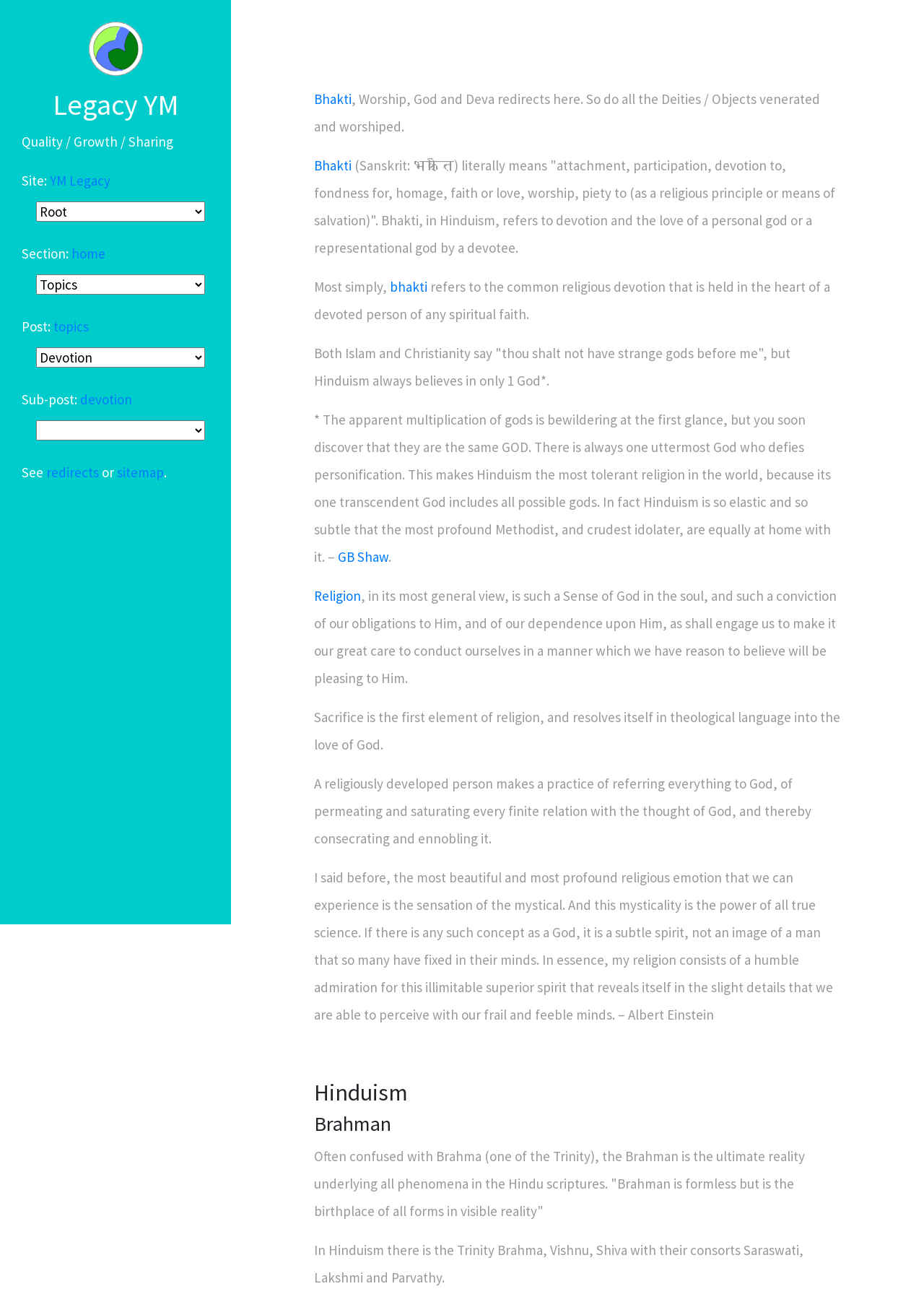Pinpoint the bounding box coordinates of the element you need to click to execute the following instruction: "Go to the 'home' section". The bounding box should be represented by four float numbers between 0 and 1, in the format [left, top, right, bottom].

[0.077, 0.188, 0.114, 0.201]